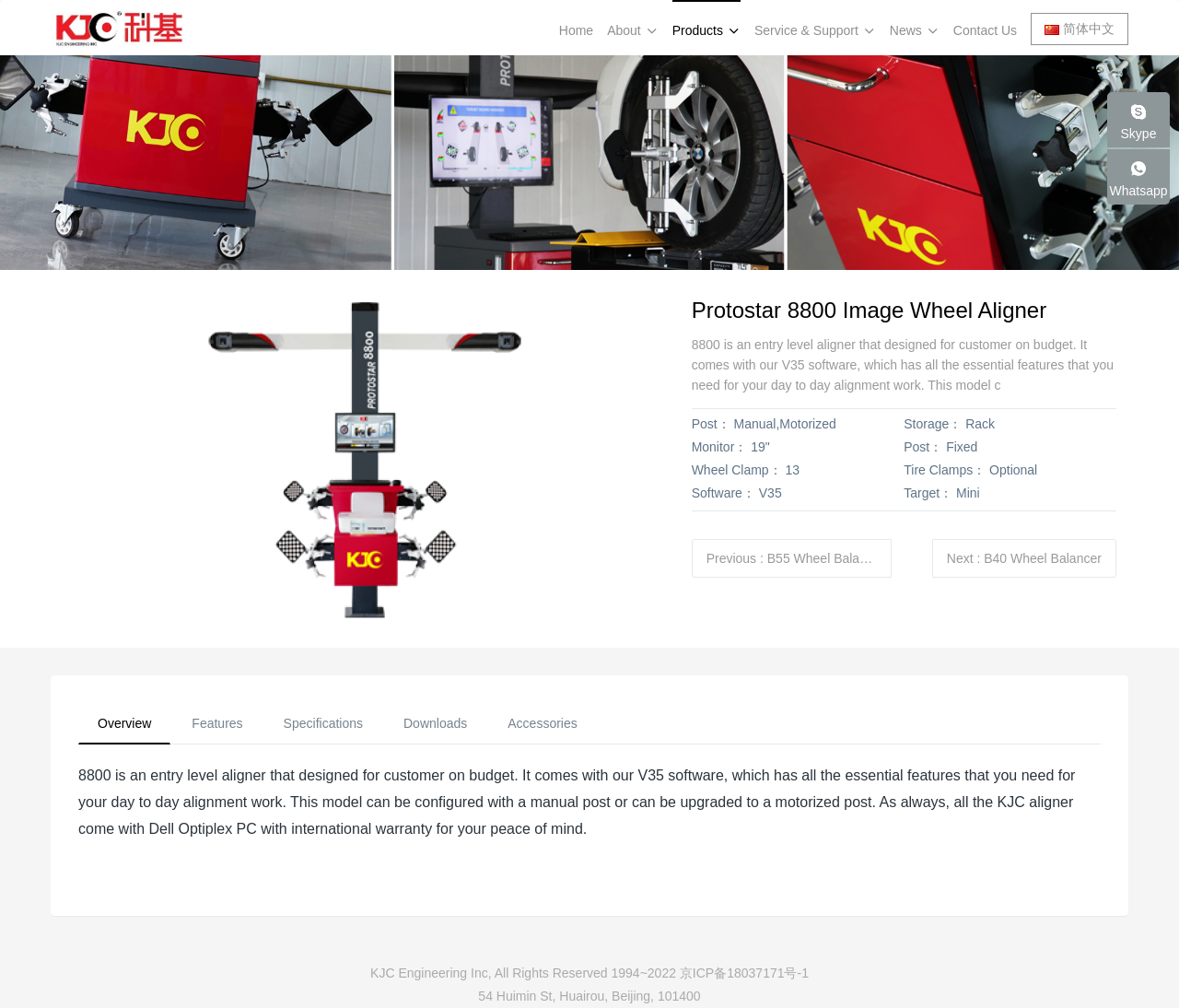Please locate the clickable area by providing the bounding box coordinates to follow this instruction: "View the 'Protostar 8800 Image Wheel Aligner' product details".

[0.11, 0.296, 0.509, 0.615]